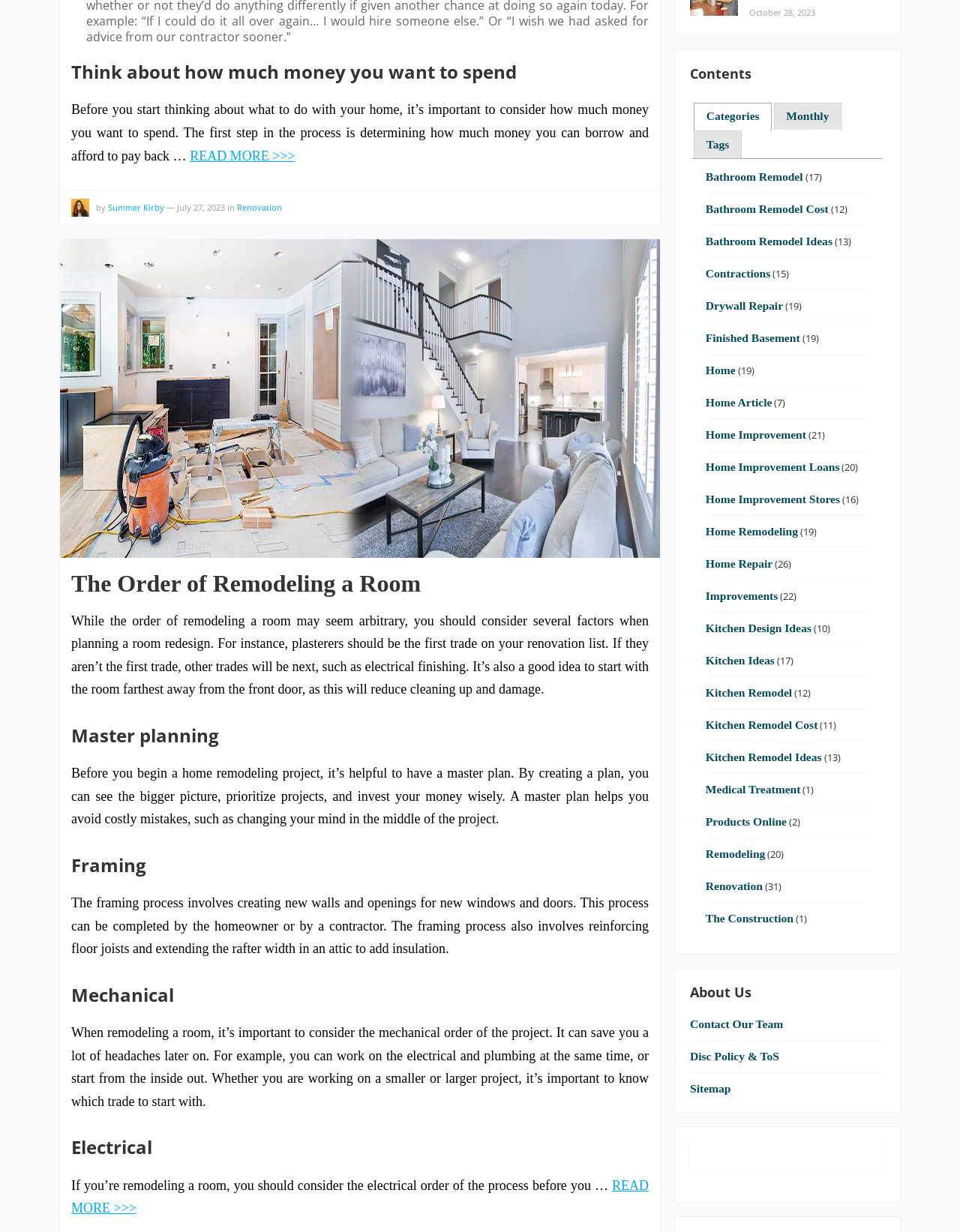Please predict the bounding box coordinates of the element's region where a click is necessary to complete the following instruction: "Click the 'The Order of Remodeling a Room' link". The coordinates should be represented by four float numbers between 0 and 1, i.e., [left, top, right, bottom].

[0.062, 0.444, 0.688, 0.455]